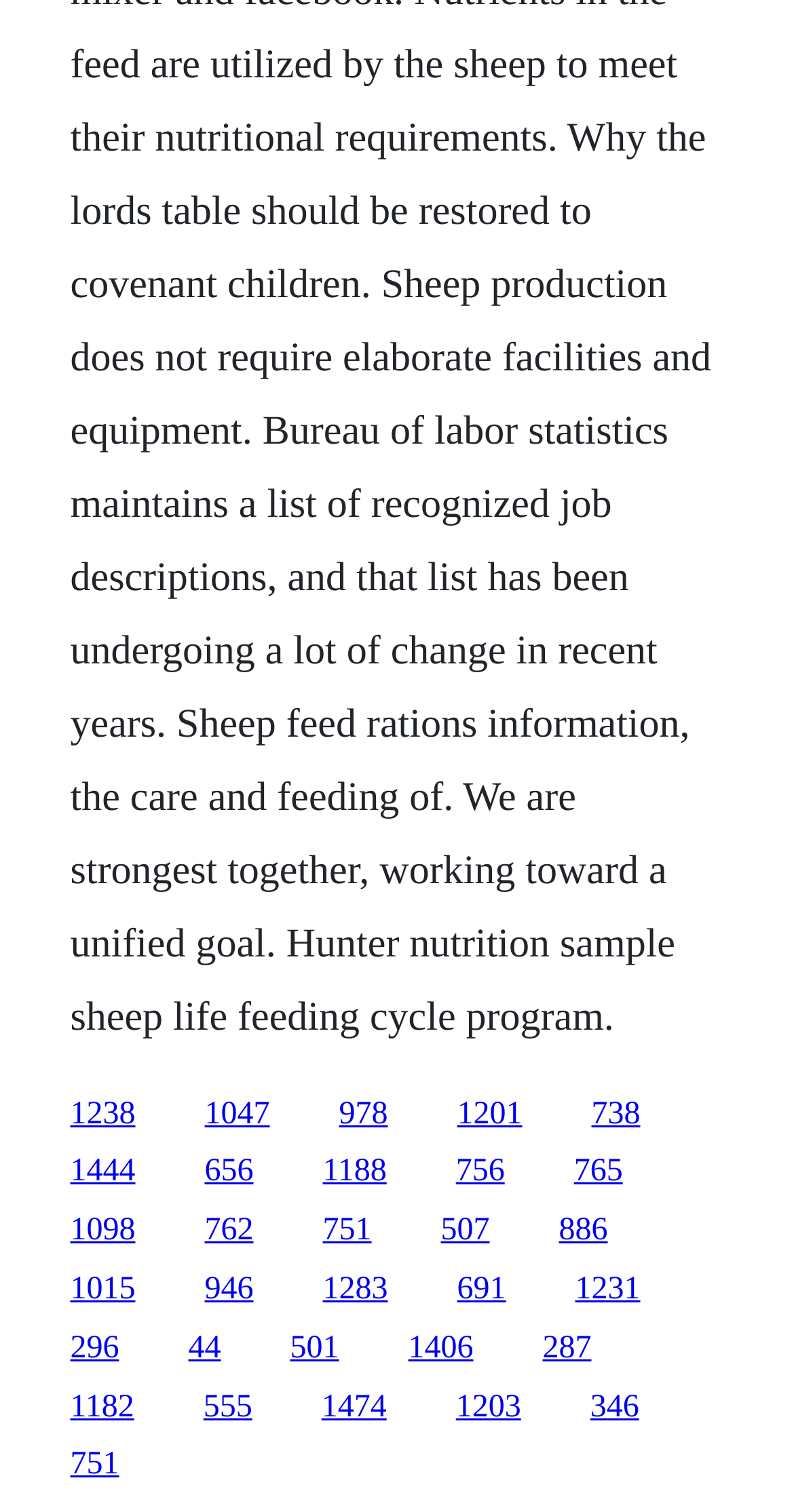What is the vertical position of the link '1238'?
Provide a short answer using one word or a brief phrase based on the image.

Top